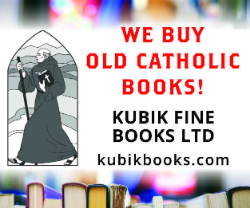What type of books is the company interested in purchasing?
Based on the visual information, provide a detailed and comprehensive answer.

The image clearly states that the company, Kubik Fine Books Ltd, is interested in buying old Catholic books, as indicated by the bold text 'WE BUY OLD CATHOLIC BOOKS!' and the overall religious or historical theme of the image.